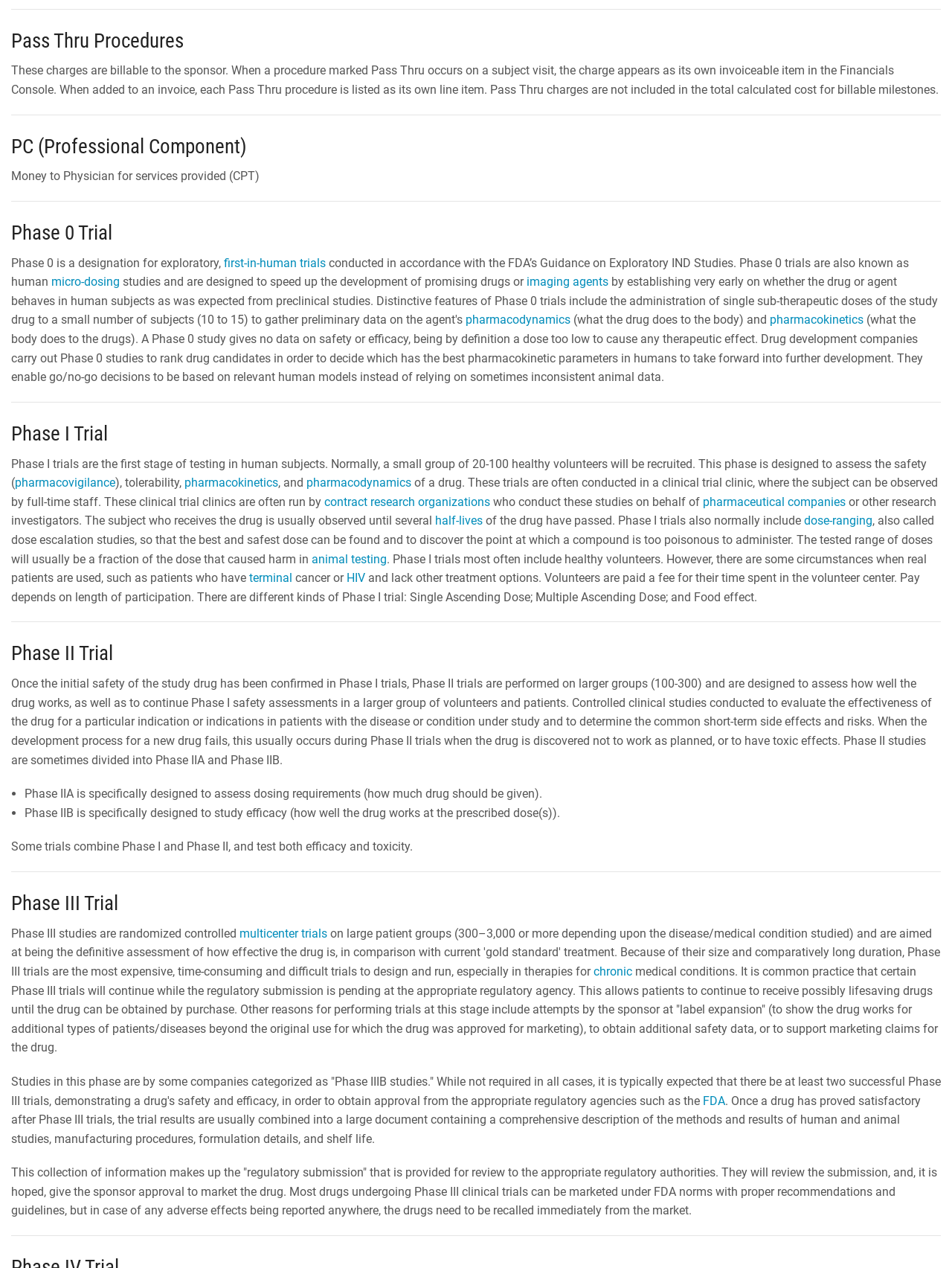Please mark the clickable region by giving the bounding box coordinates needed to complete this instruction: "Explore 'FDA'".

[0.738, 0.862, 0.762, 0.874]